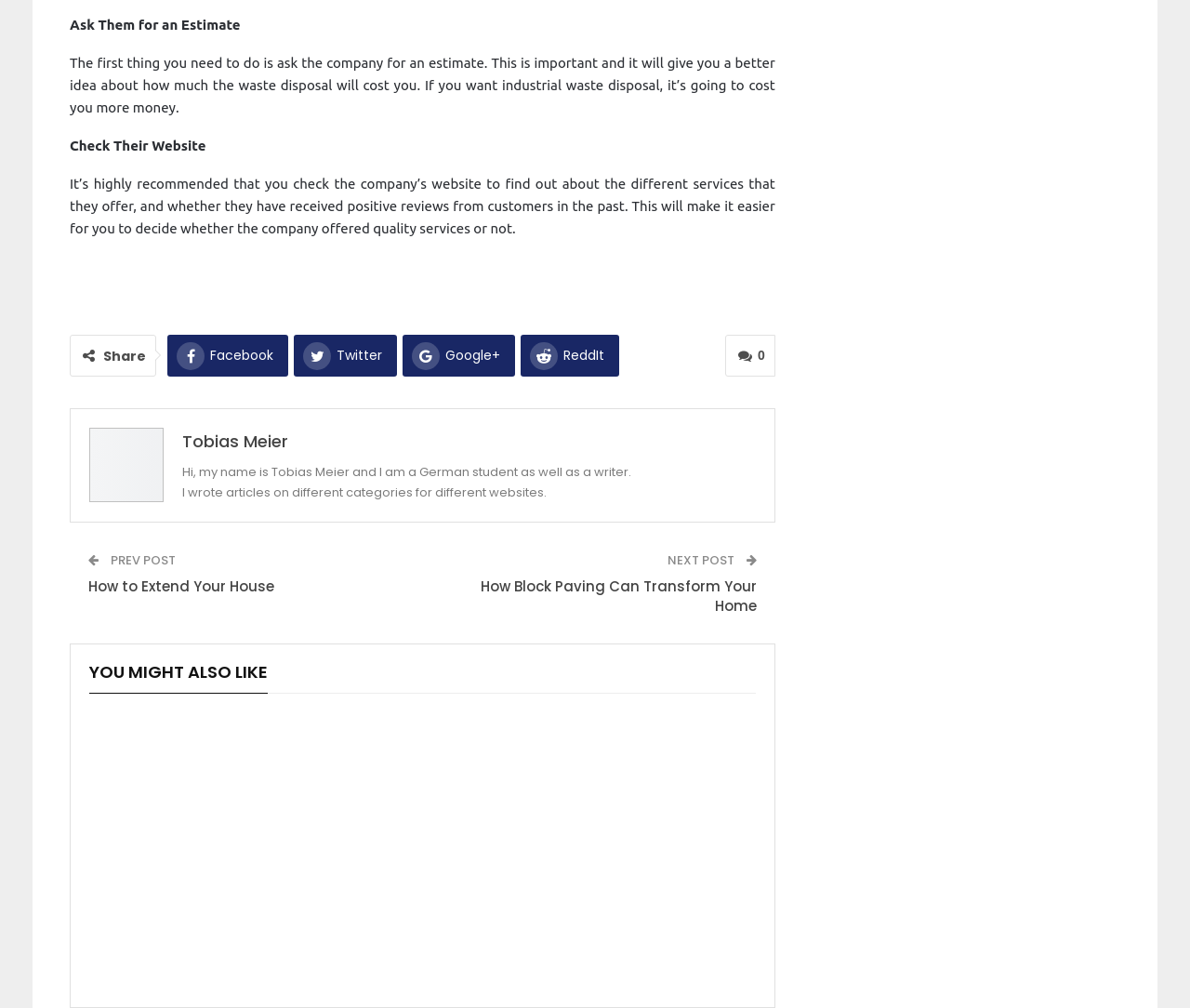Please identify the bounding box coordinates of the area I need to click to accomplish the following instruction: "Click the Home link".

None